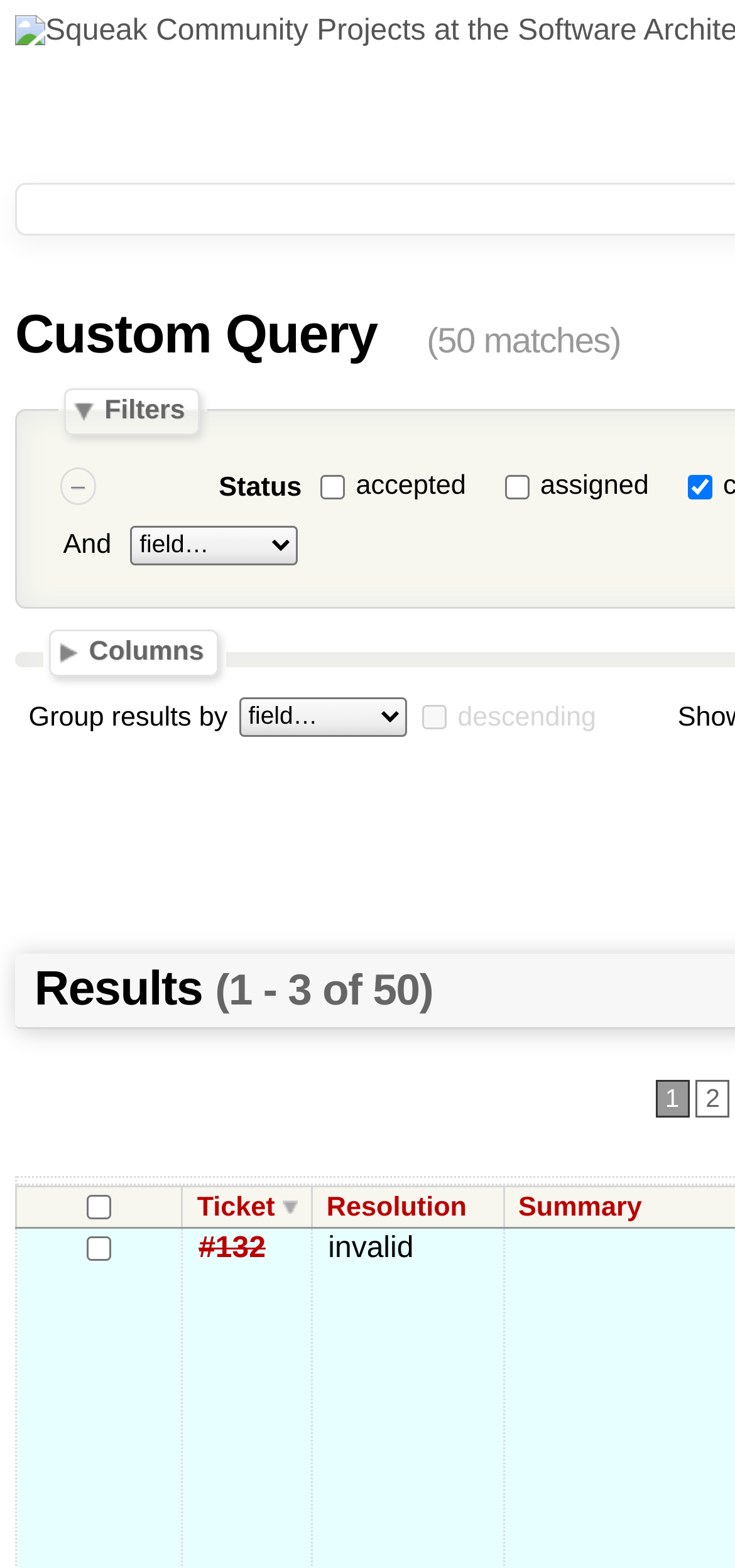What is the label of the first link on the page?
Using the visual information, reply with a single word or short phrase.

Filters